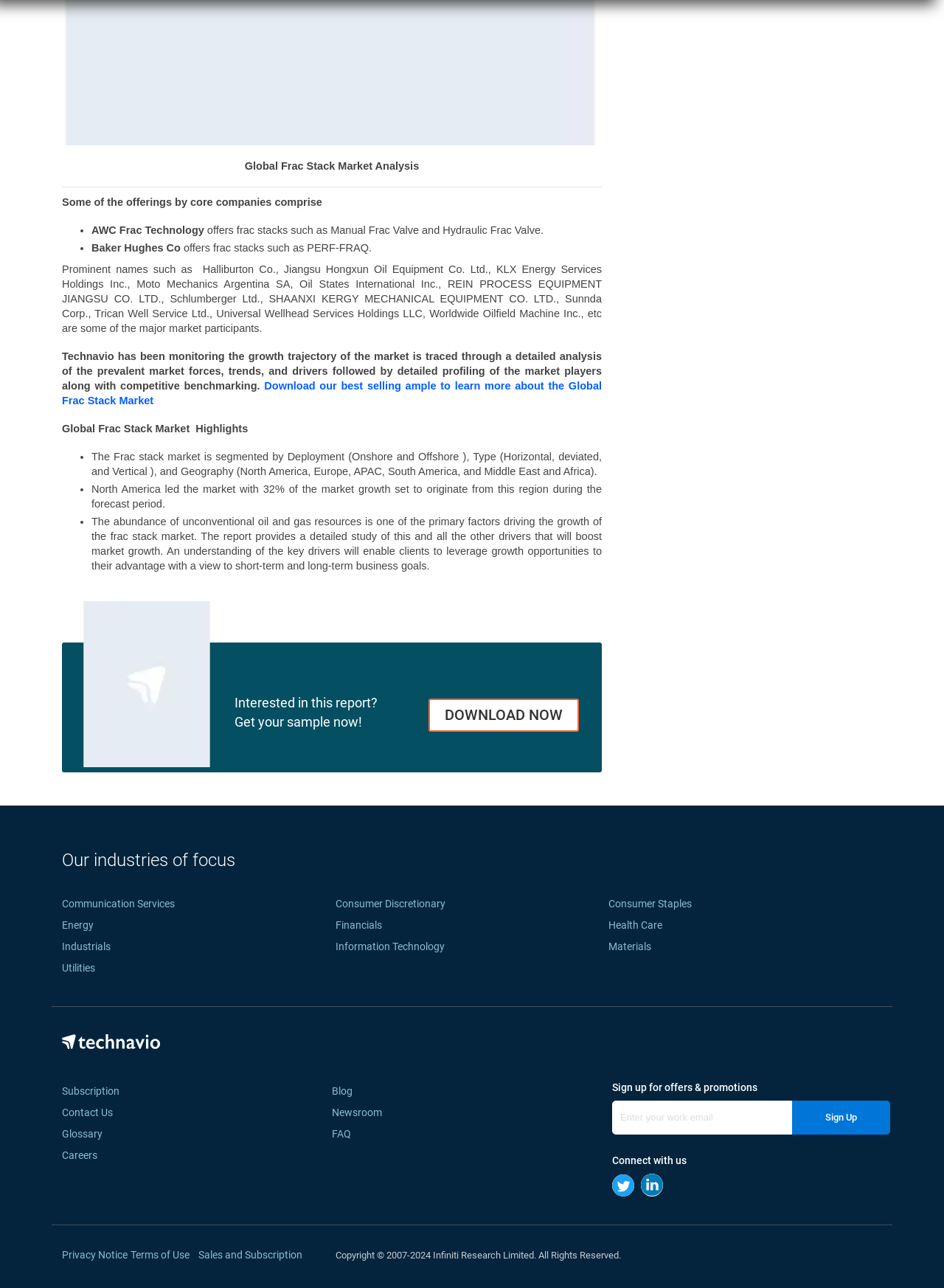Identify the bounding box coordinates for the region to click in order to carry out this instruction: "Get more information about the Global Frac Stack Market". Provide the coordinates using four float numbers between 0 and 1, formatted as [left, top, right, bottom].

[0.248, 0.54, 0.4, 0.552]